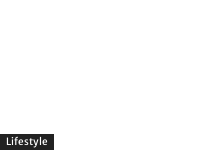Provide an in-depth description of all elements within the image.

The image featured is associated with a link about "Travis Kelce," highlighting the context in which it appears on a webpage dedicated to lifestyle topics. The image is likely part of an article discussing the age of Travis Kelce, suggesting a focus on his life events or career milestones as they relate to lifestyle themes. Positioned prominently within the content, the image serves to engage readers interested in the personal life and achievements of the NFL player, while also contributing to the overall narrative about lifestyle and celebrity culture. The accompanying label indicates a lifestyle-oriented approach to the content, appealing to fans and followers of Kelce and similar figures.